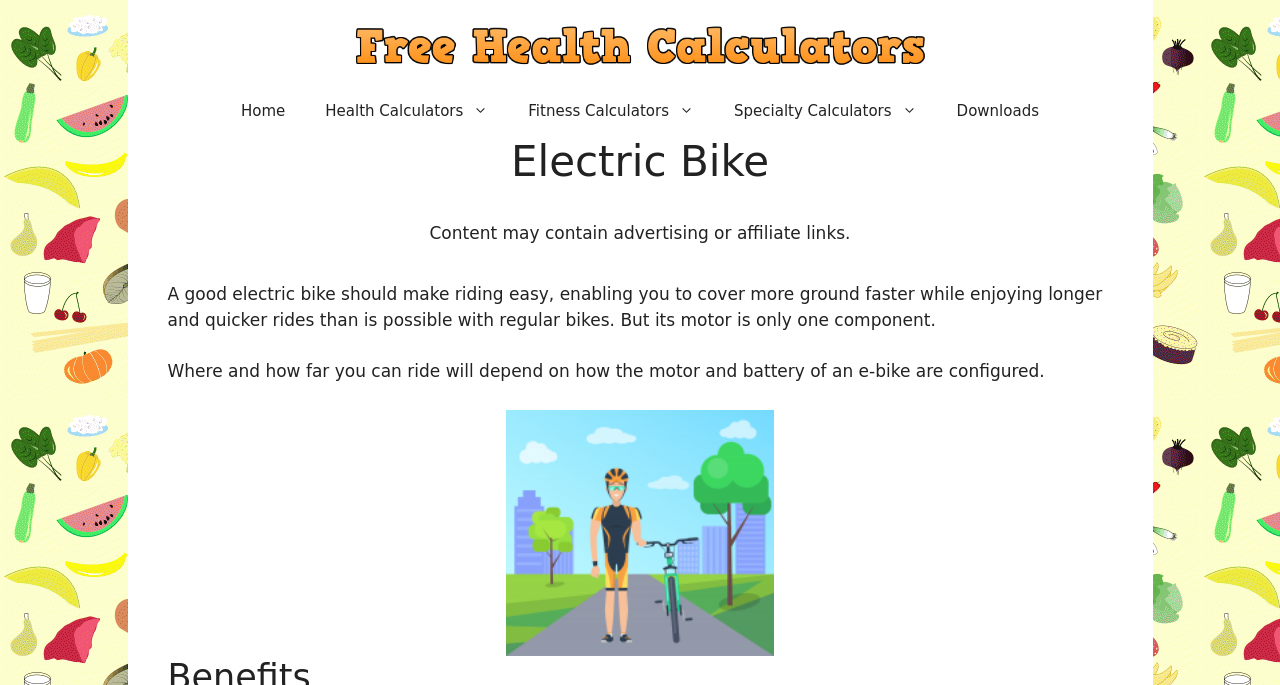Please provide a detailed answer to the question below based on the screenshot: 
What type of calculators are available on this website?

The navigation menu on the webpage shows links to 'Health Calculators', 'Fitness Calculators', and 'Specialty Calculators', indicating that these types of calculators are available on the website.